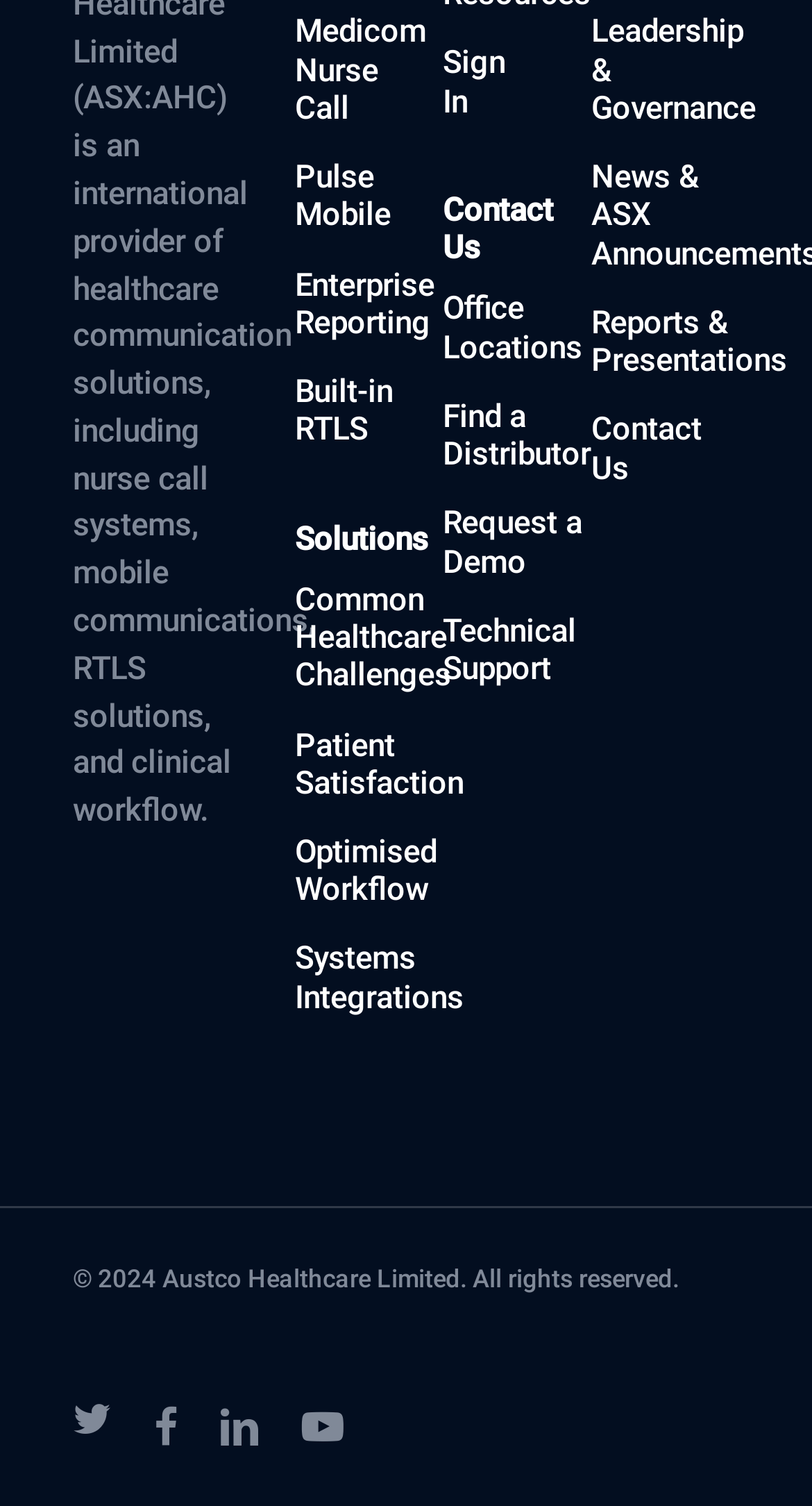Identify the coordinates of the bounding box for the element that must be clicked to accomplish the instruction: "Follow on Twitter".

[0.09, 0.931, 0.138, 0.95]